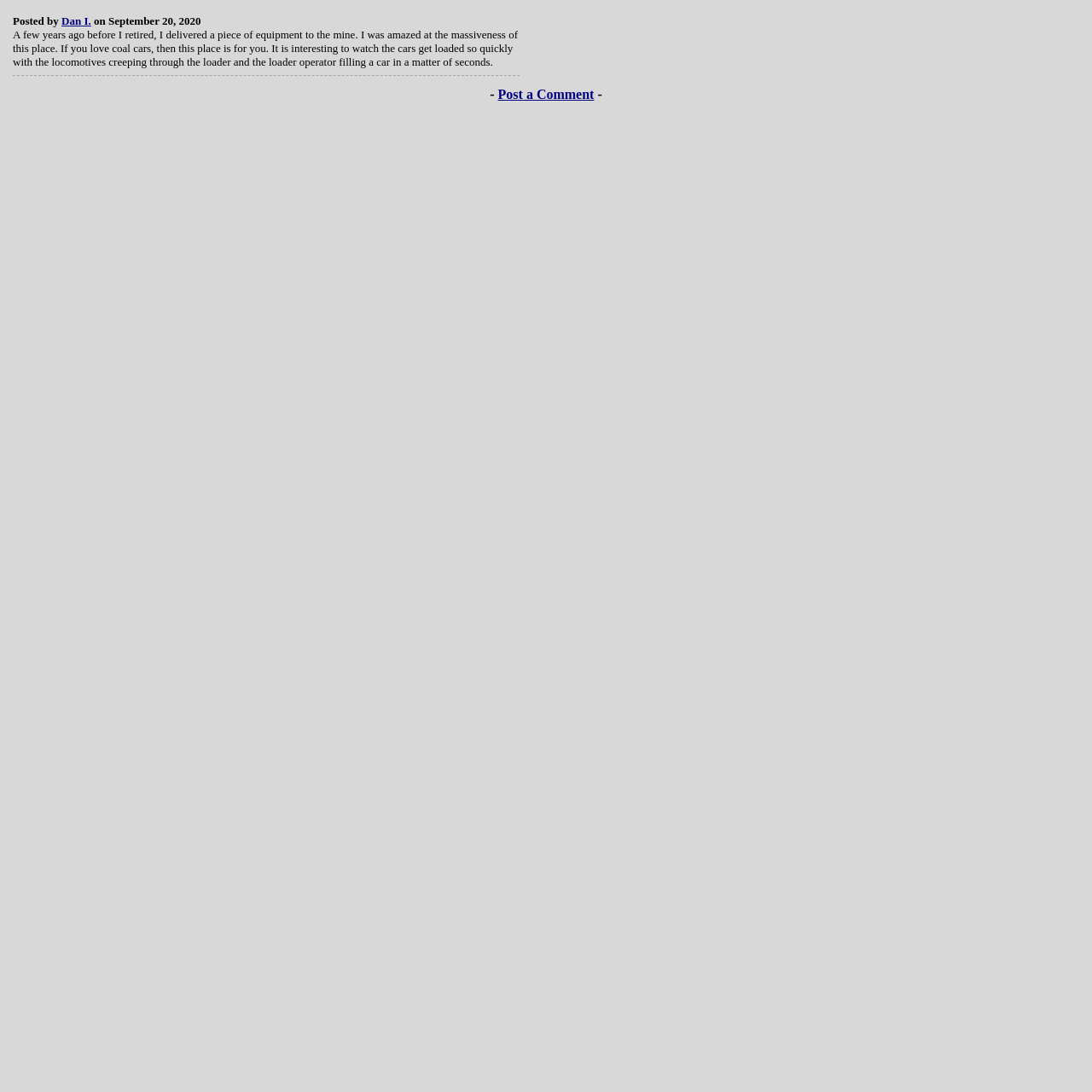Determine the bounding box coordinates for the HTML element mentioned in the following description: "Dan I.". The coordinates should be a list of four floats ranging from 0 to 1, represented as [left, top, right, bottom].

[0.056, 0.013, 0.083, 0.025]